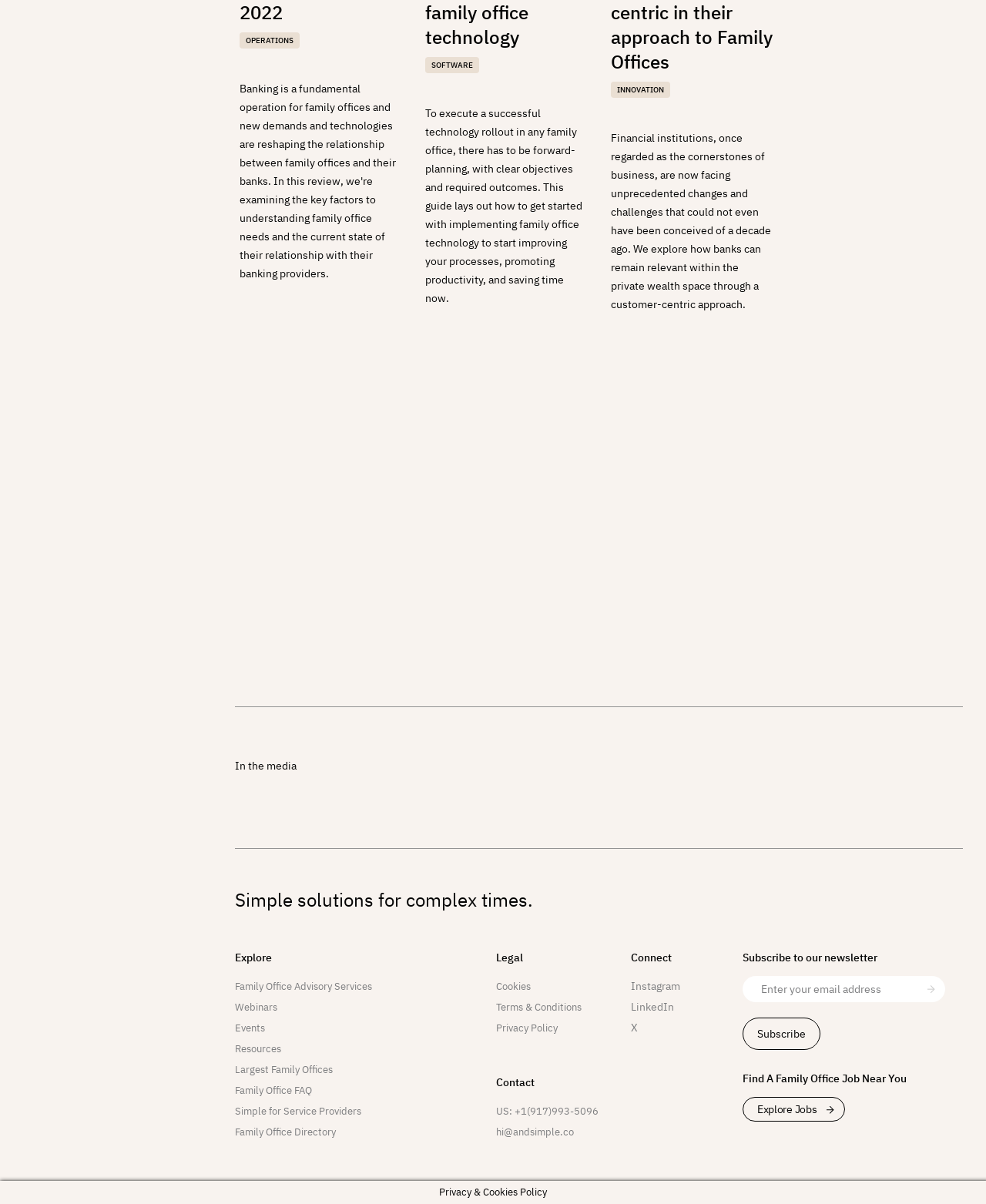What is the purpose of the 'Explore' section?
Using the image, provide a detailed and thorough answer to the question.

The 'Explore' section has multiple links to different resources, such as 'Family Office Advisory Services', 'Webinars', and 'Events'. This suggests that the purpose of the 'Explore' section is to allow users to explore and access various resources related to family offices.